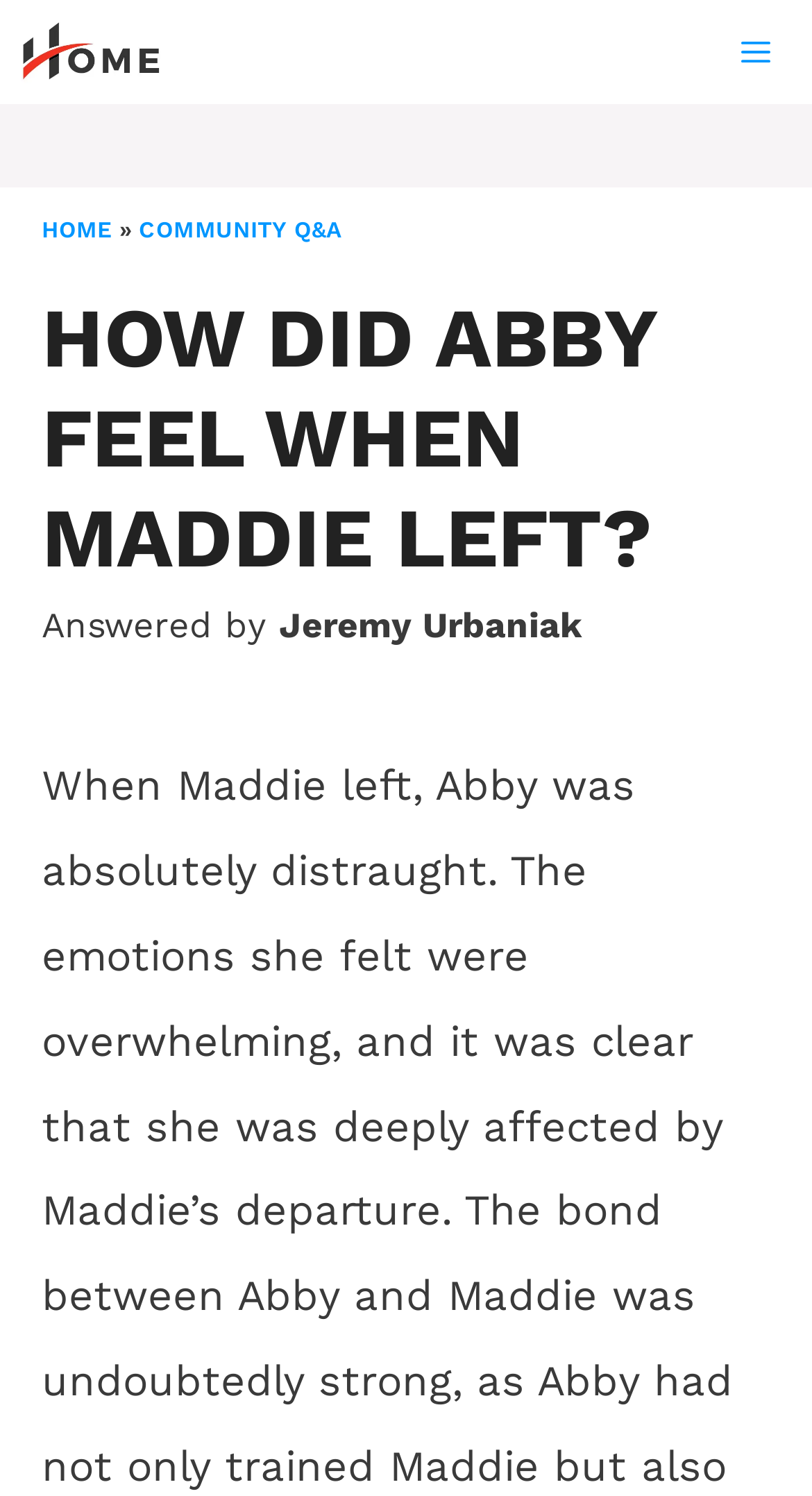Can you extract the primary headline text from the webpage?

HOW DID ABBY FEEL WHEN MADDIE LEFT?